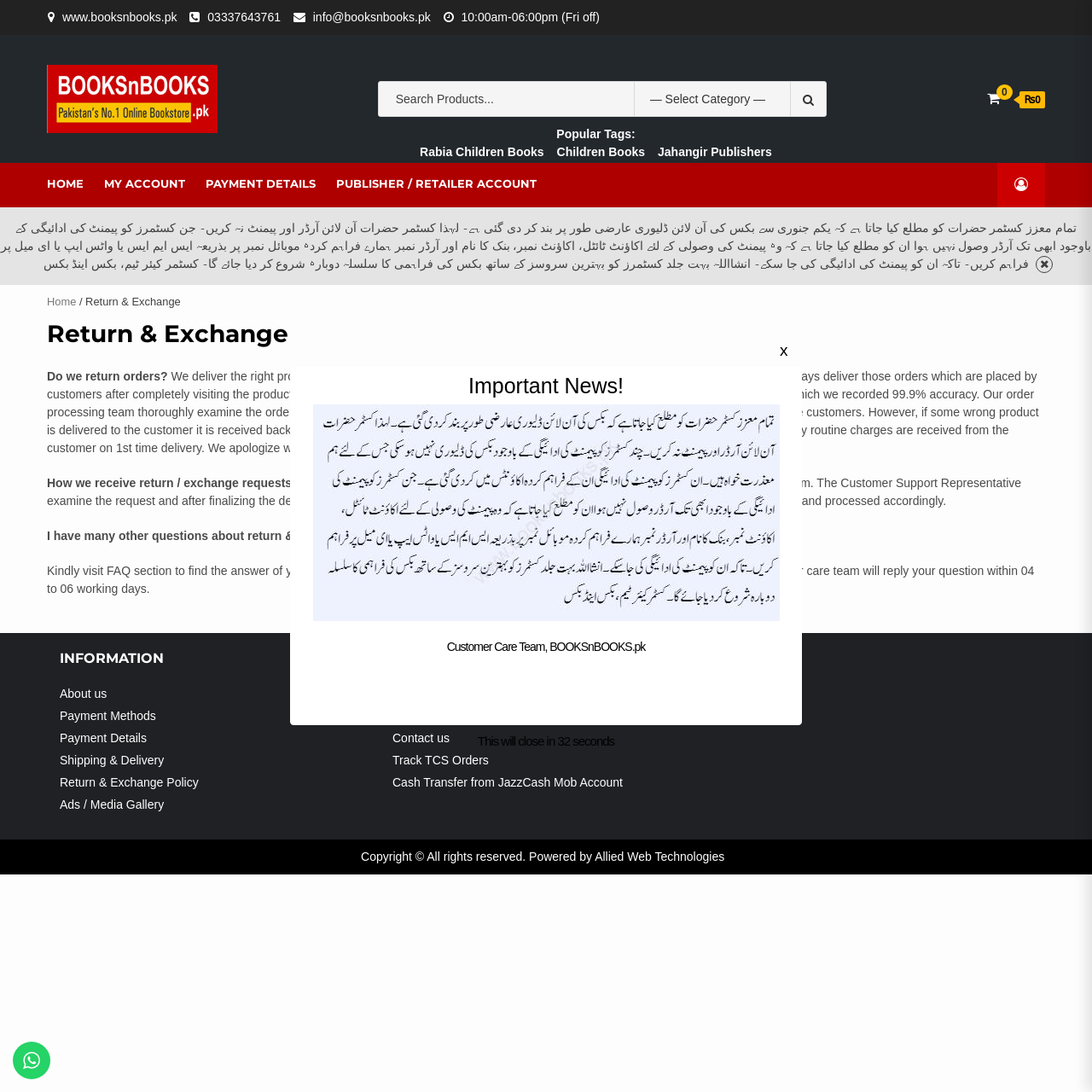Find the bounding box coordinates of the clickable area that will achieve the following instruction: "View payment details".

[0.188, 0.161, 0.289, 0.176]